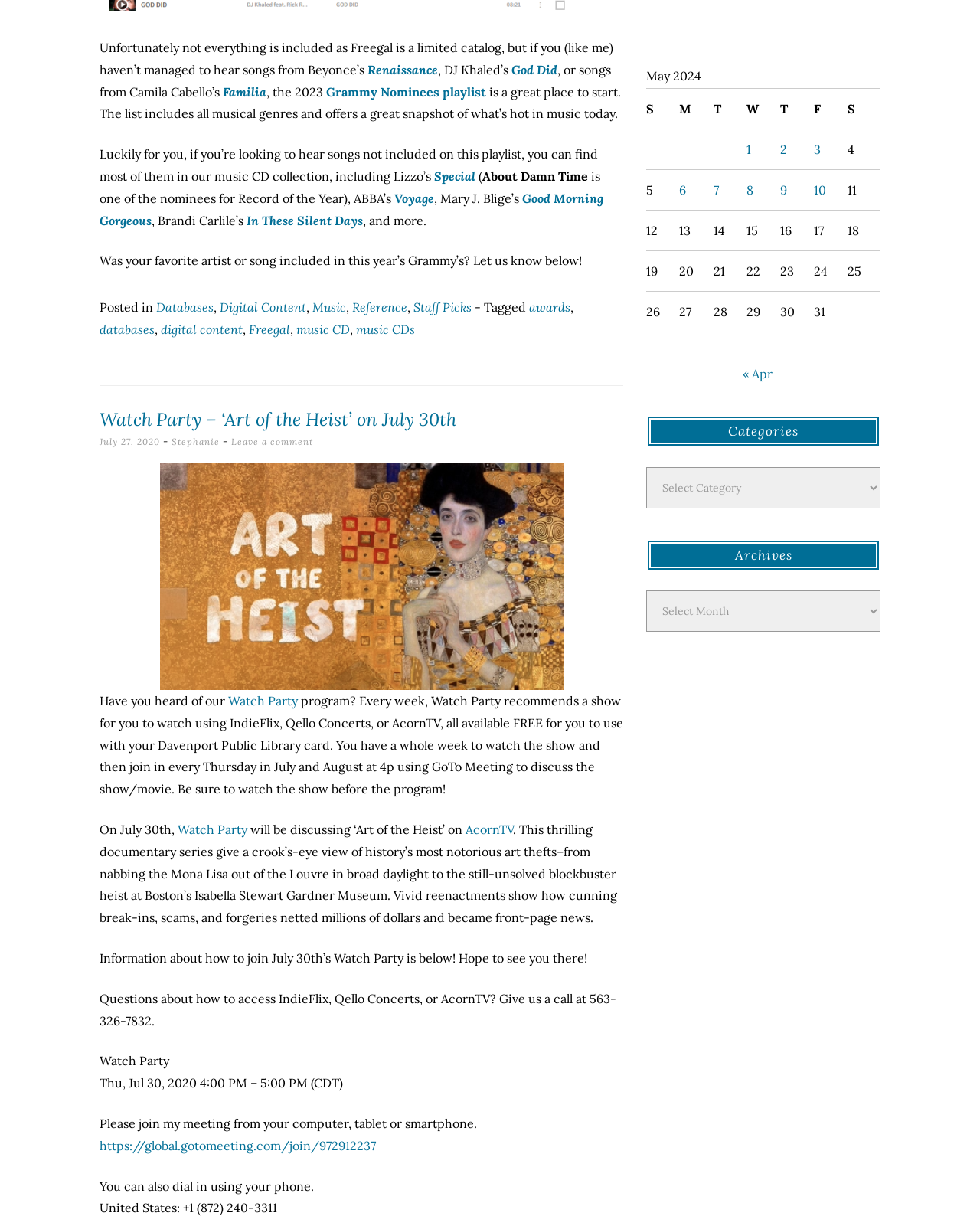Please give a succinct answer to the question in one word or phrase:
What is the name of the documentary series discussed in the Watch Party program?

Art of the Heist